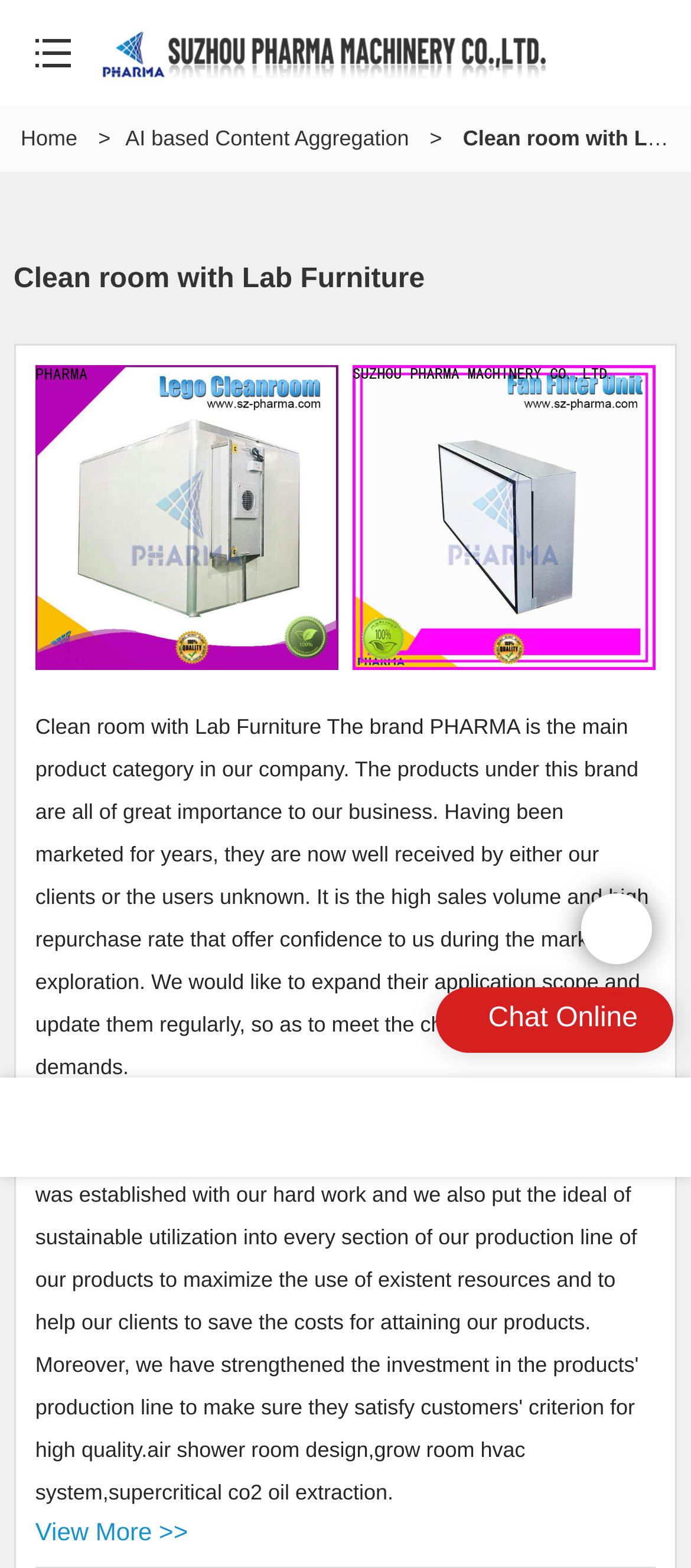Give a concise answer using one word or a phrase to the following question:
What is the purpose of the 'View More >>' link?

To view more products